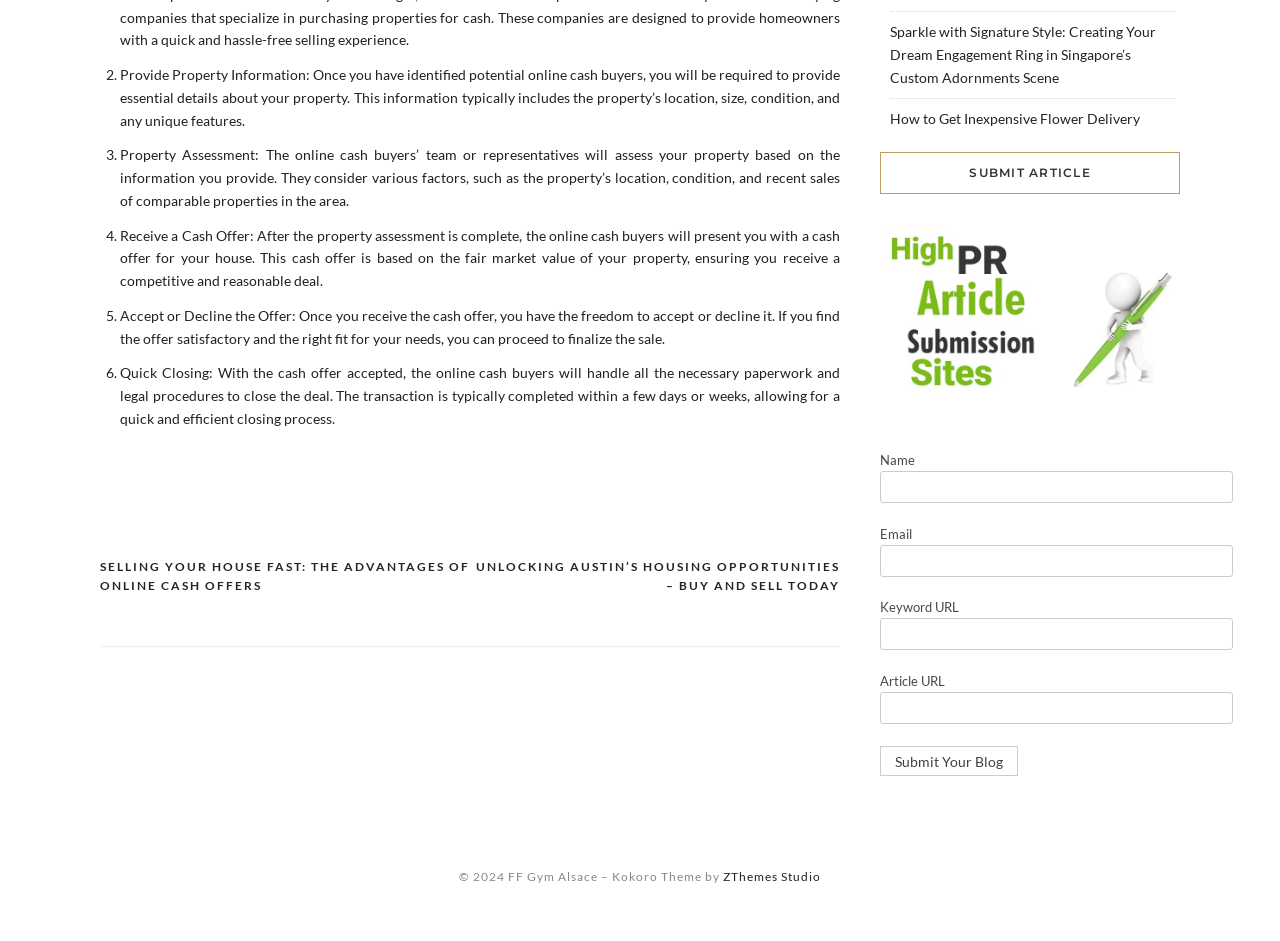Given the element description: "name="your-name"", predict the bounding box coordinates of the UI element it refers to, using four float numbers between 0 and 1, i.e., [left, top, right, bottom].

[0.688, 0.501, 0.963, 0.535]